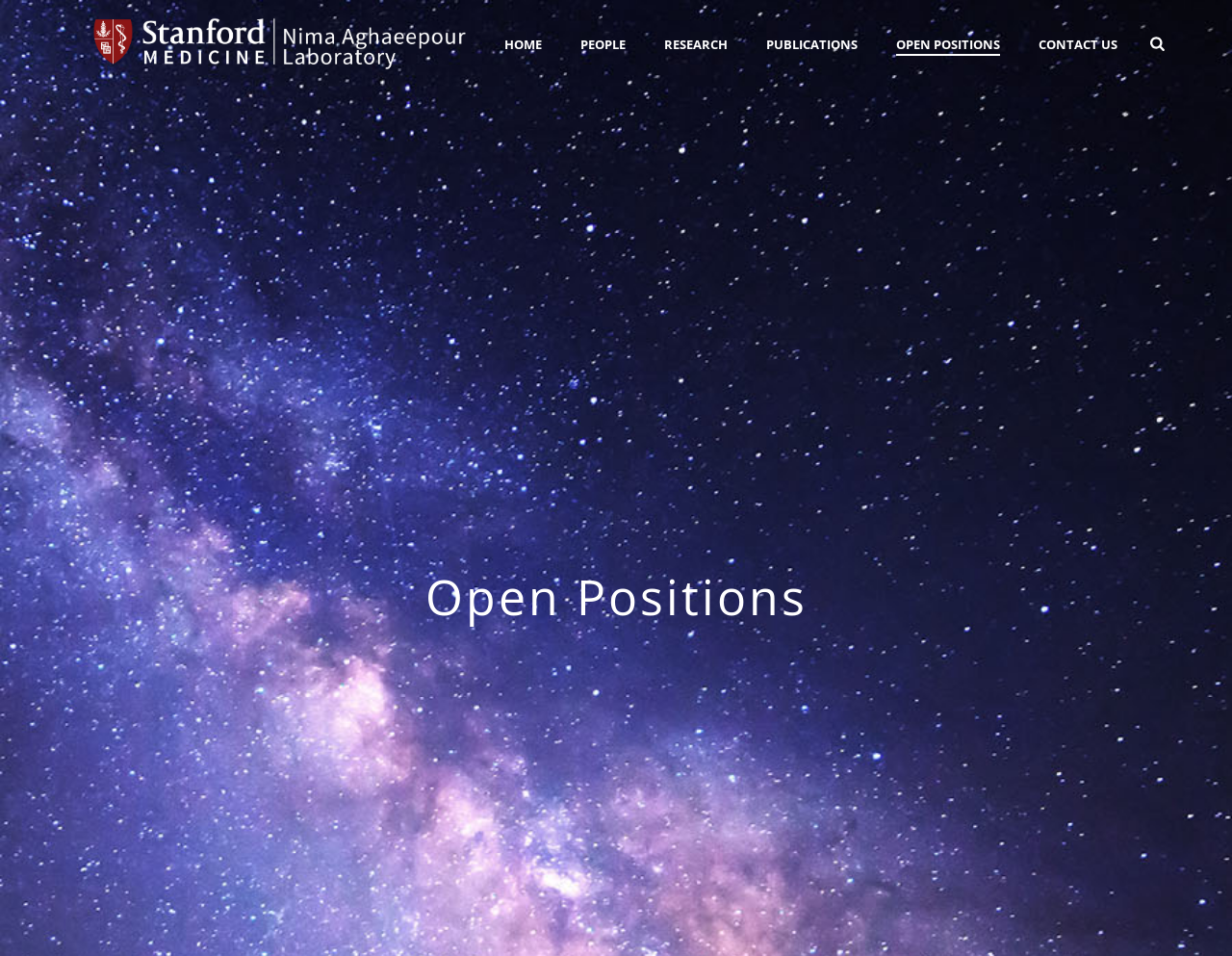What is the layout of the main content?
Provide a concise answer using a single word or phrase based on the image.

Table layout